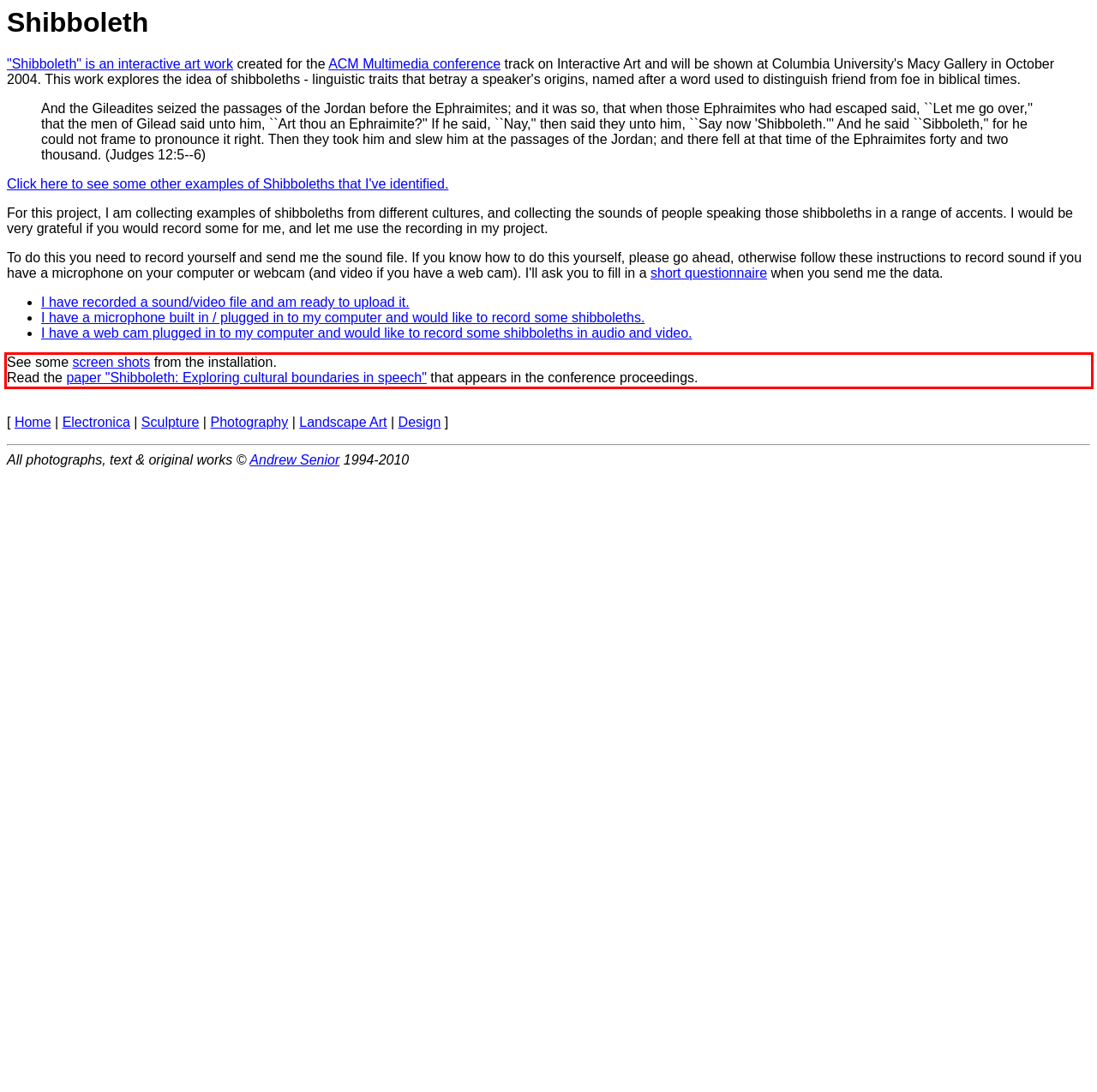You are given a webpage screenshot with a red bounding box around a UI element. Extract and generate the text inside this red bounding box.

See some screen shots from the installation. Read the paper "Shibboleth: Exploring cultural boundaries in speech" that appears in the conference proceedings.